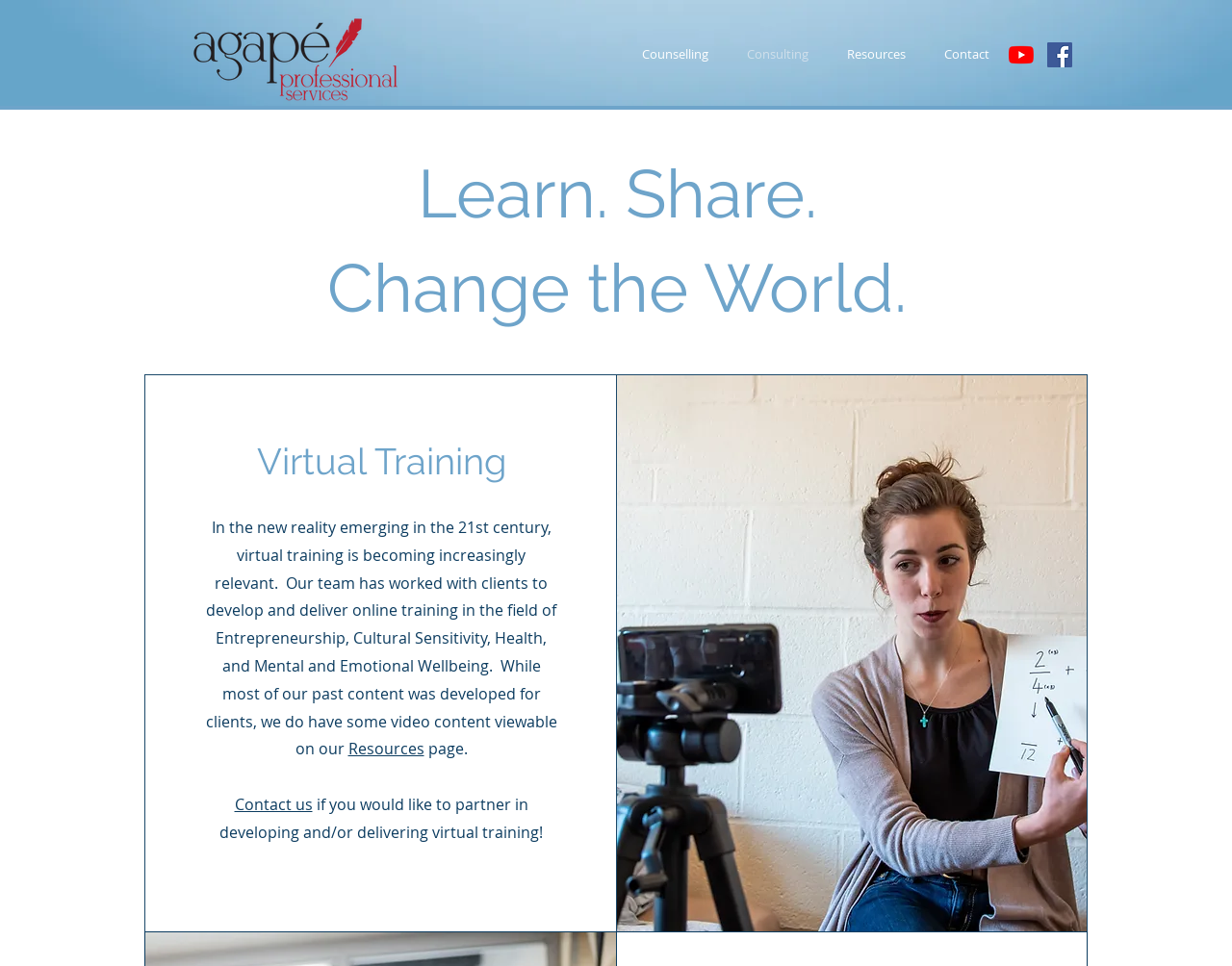How can I access more resources?
Please look at the screenshot and answer in one word or a short phrase.

Click on Resources